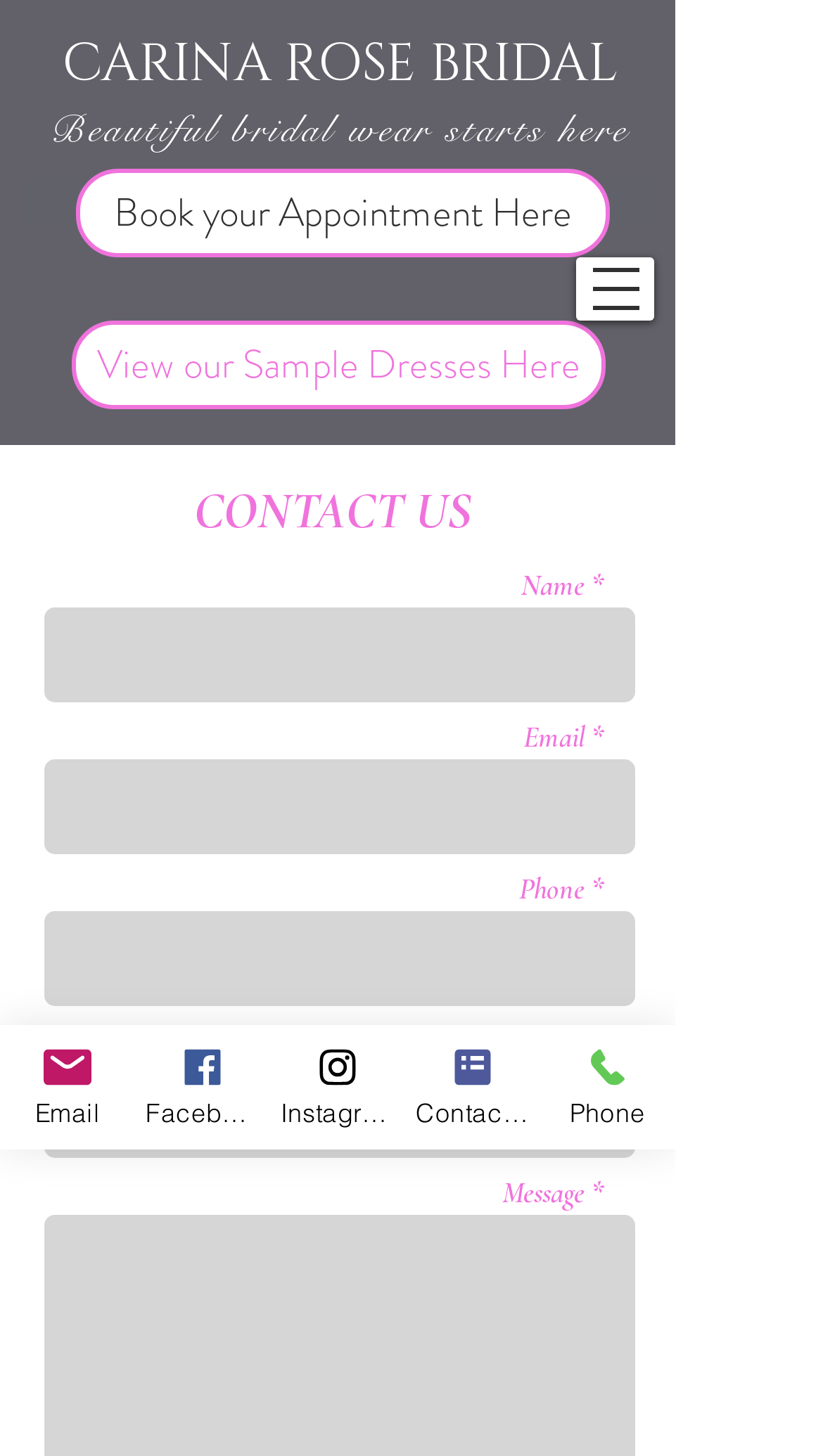Could you determine the bounding box coordinates of the clickable element to complete the instruction: "Click the 'Email' link"? Provide the coordinates as four float numbers between 0 and 1, i.e., [left, top, right, bottom].

[0.0, 0.704, 0.164, 0.789]